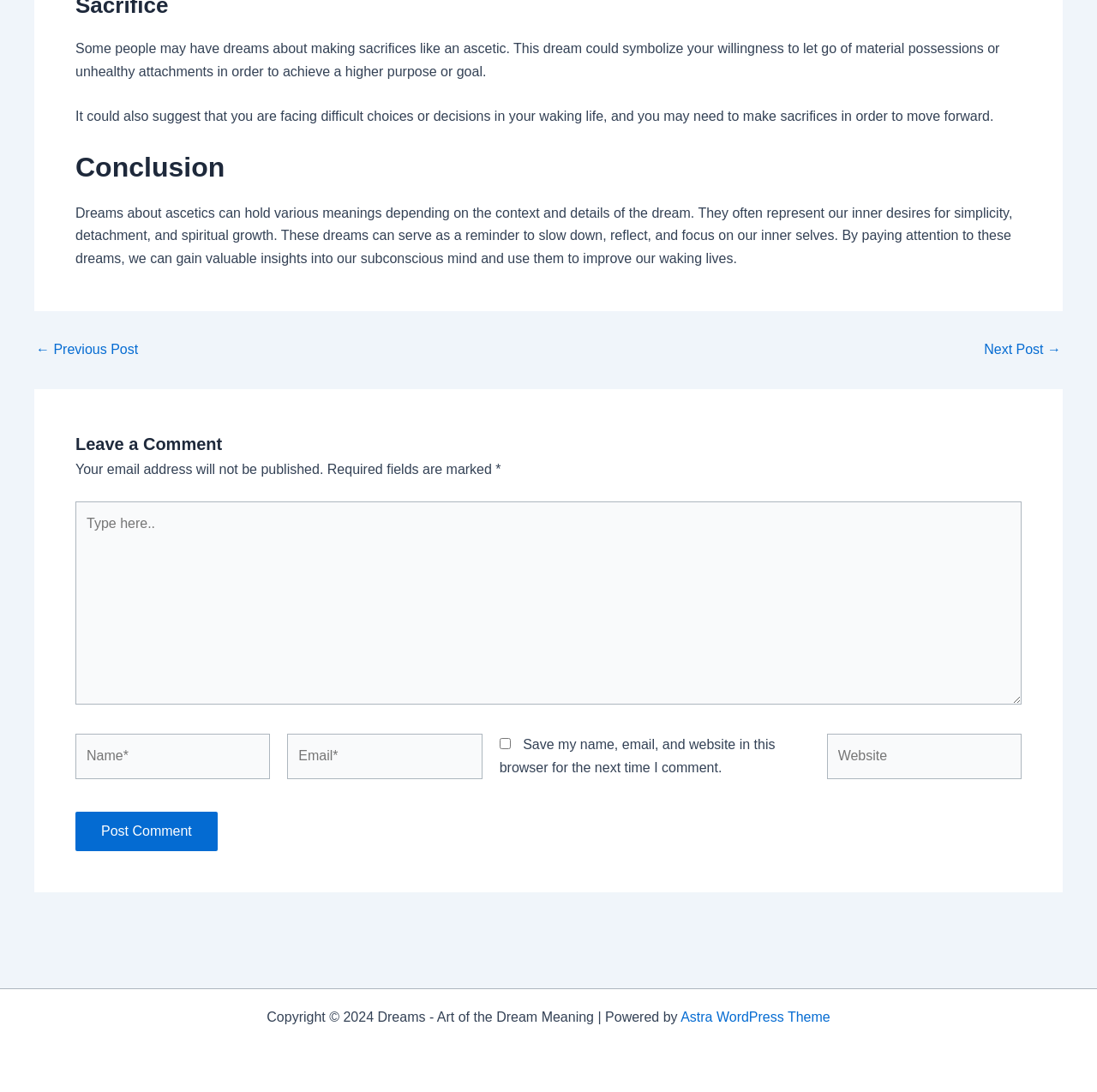Please specify the bounding box coordinates of the clickable region to carry out the following instruction: "Type in the comment box". The coordinates should be four float numbers between 0 and 1, in the format [left, top, right, bottom].

[0.069, 0.459, 0.931, 0.645]